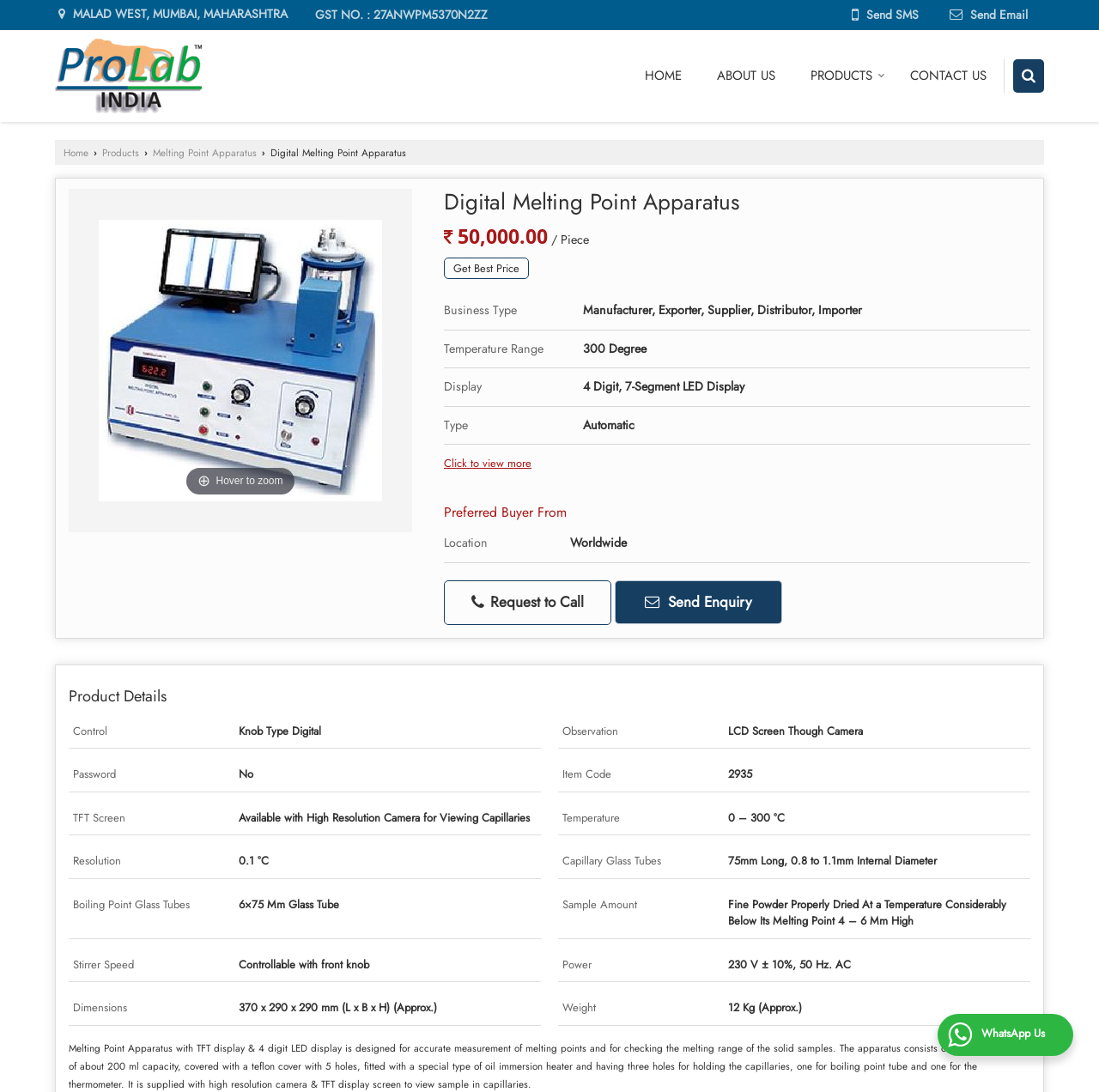Please identify the webpage's heading and generate its text content.

Digital Melting Point Apparatus